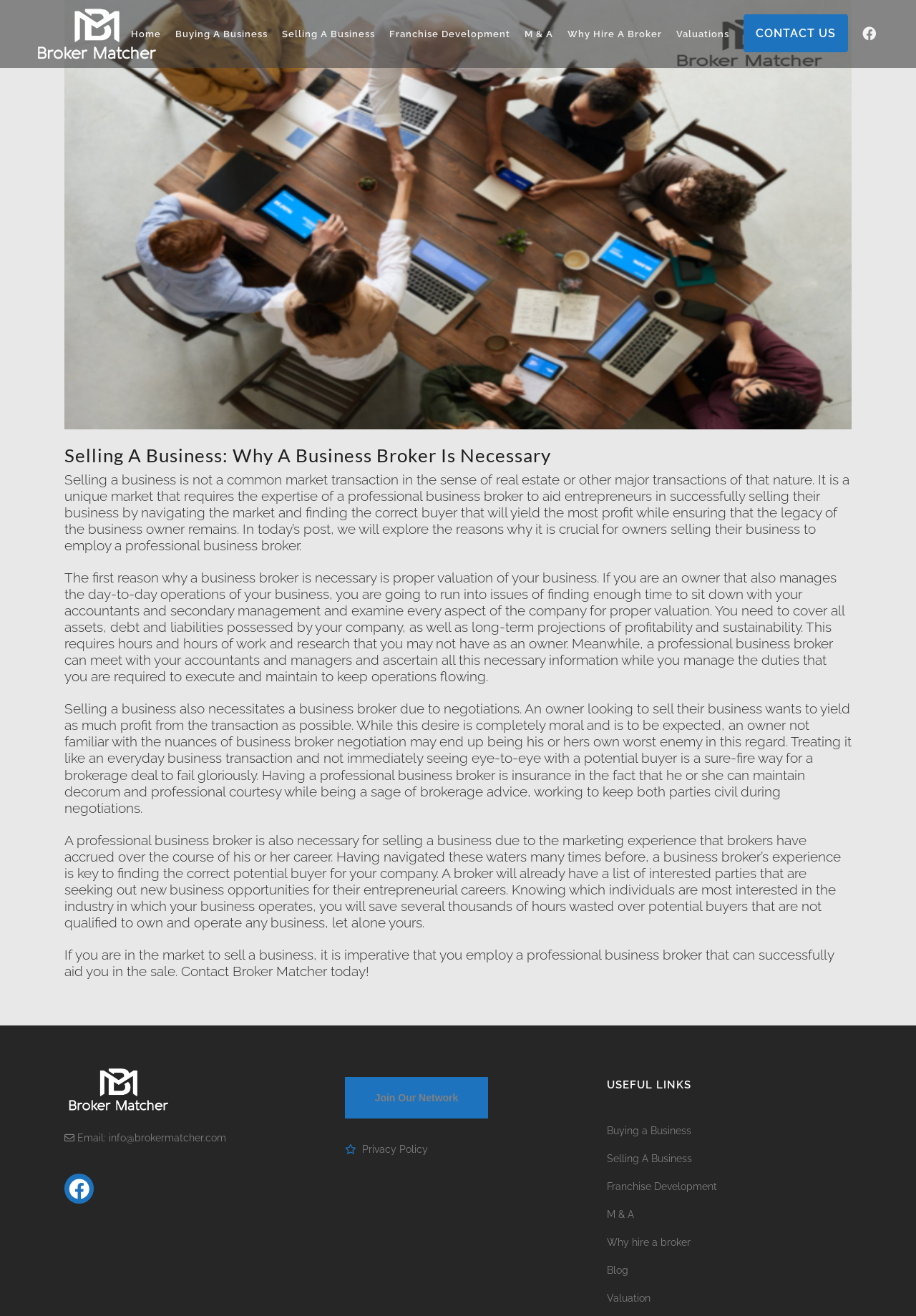How many reasons are mentioned for hiring a business broker?
Look at the image and respond with a single word or a short phrase.

Three